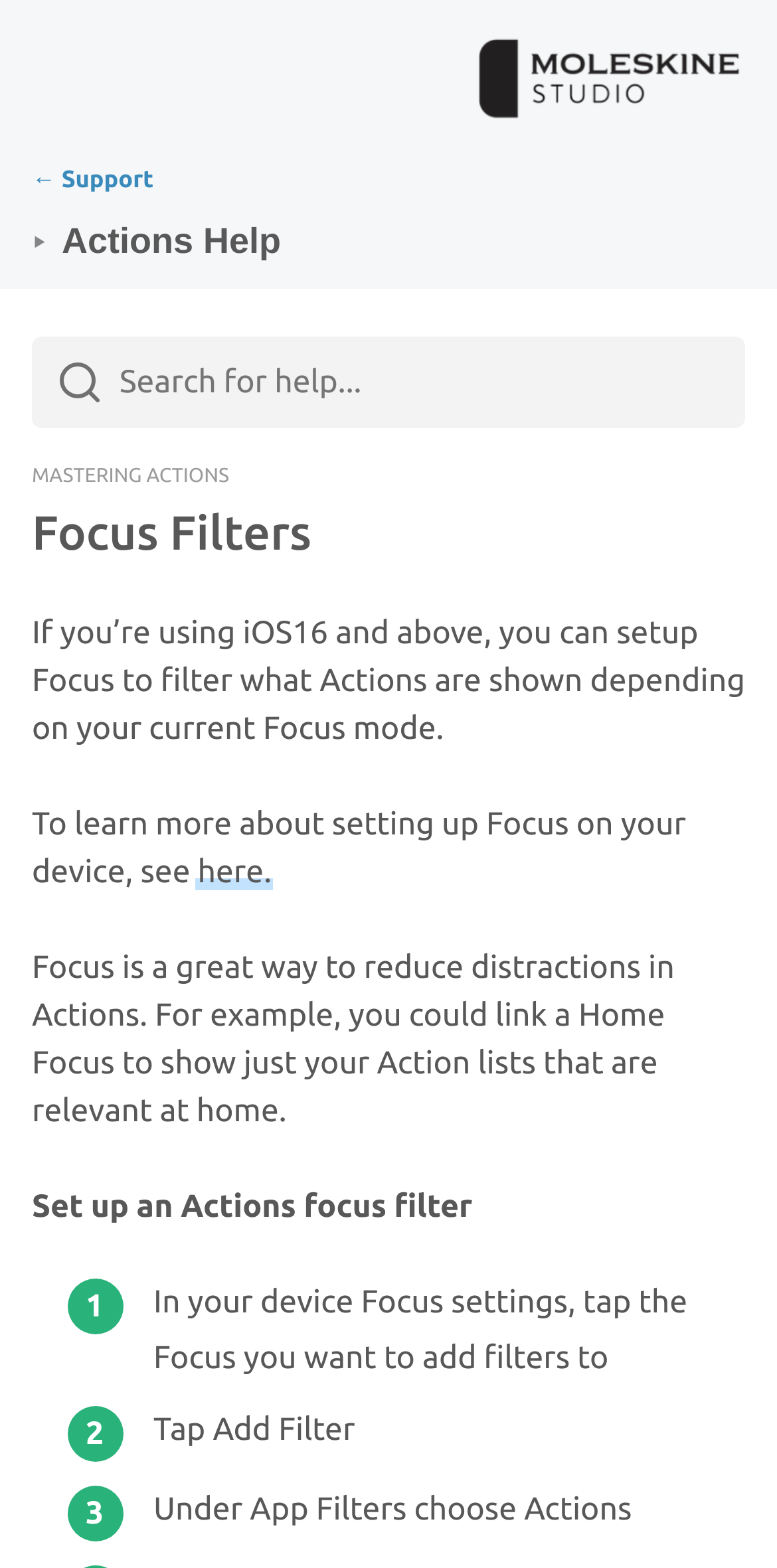Provide the bounding box for the UI element matching this description: "Search".

[0.133, 0.541, 0.268, 0.577]